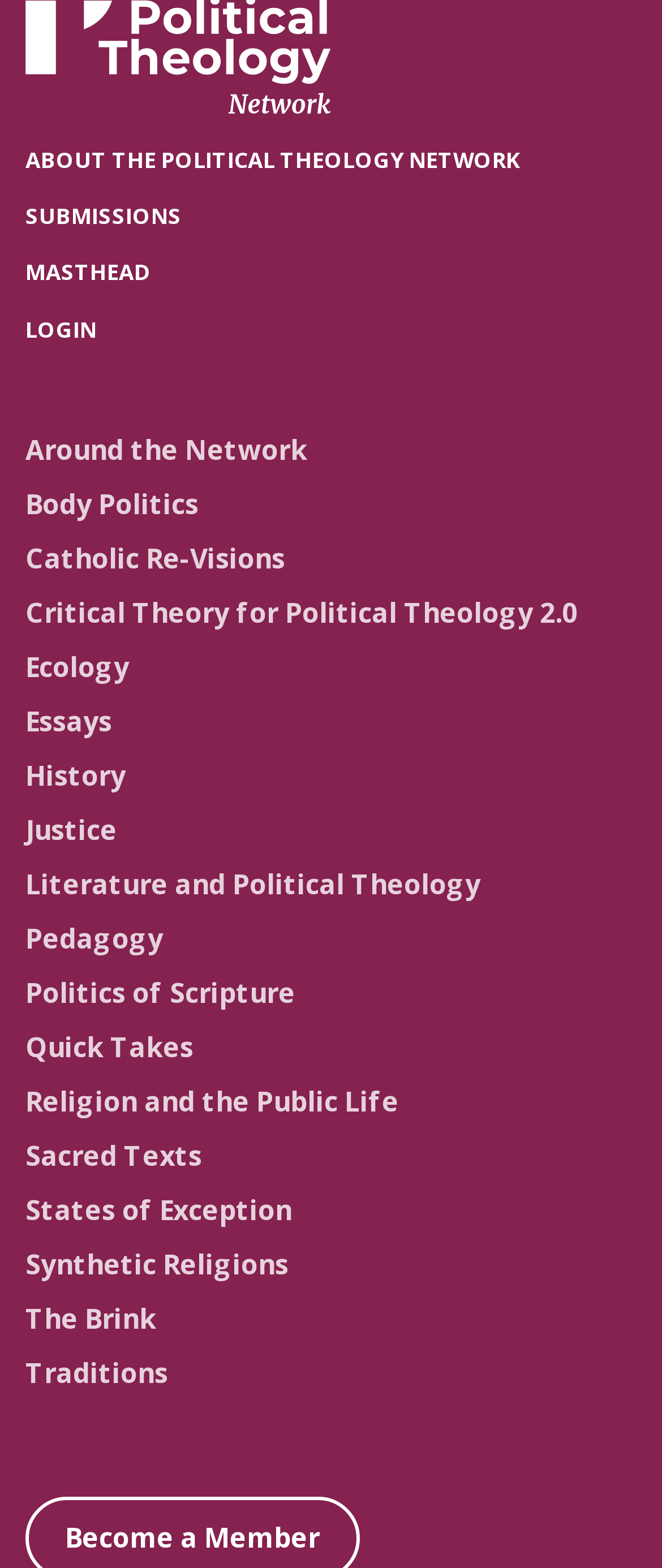Can you determine the bounding box coordinates of the area that needs to be clicked to fulfill the following instruction: "read the essays"?

[0.038, 0.448, 0.169, 0.472]